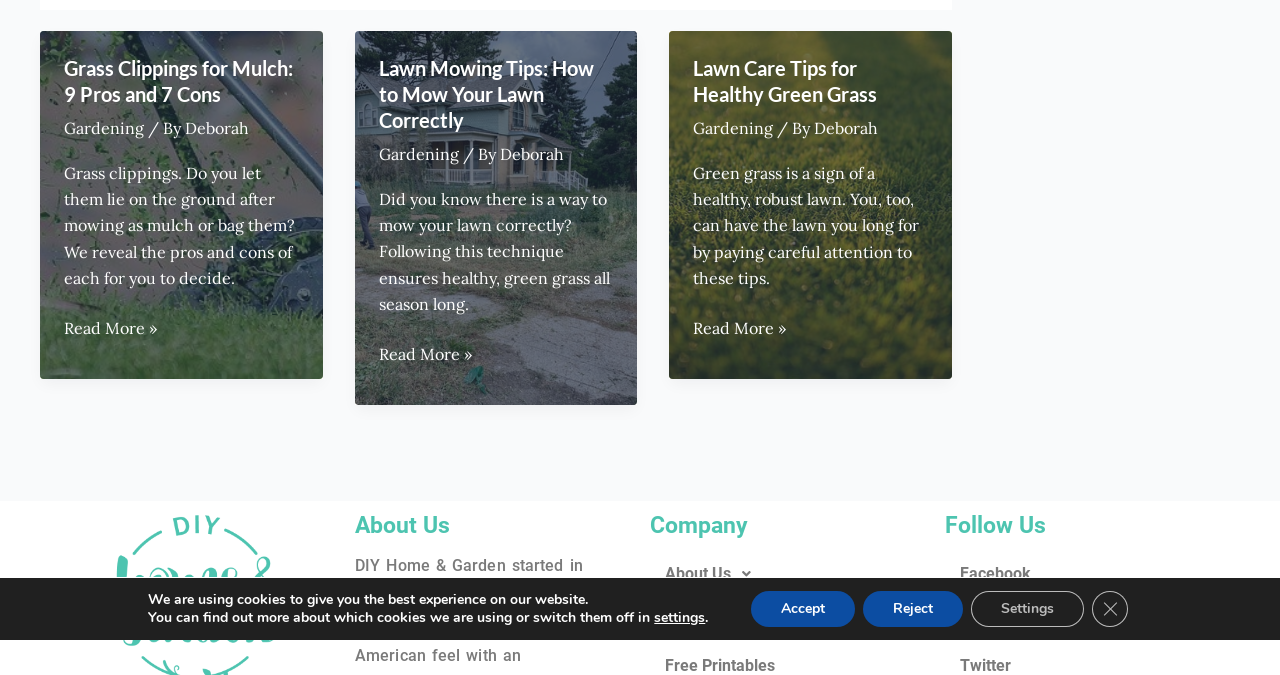Predict the bounding box coordinates for the UI element described as: "settings". The coordinates should be four float numbers between 0 and 1, presented as [left, top, right, bottom].

[0.511, 0.902, 0.551, 0.929]